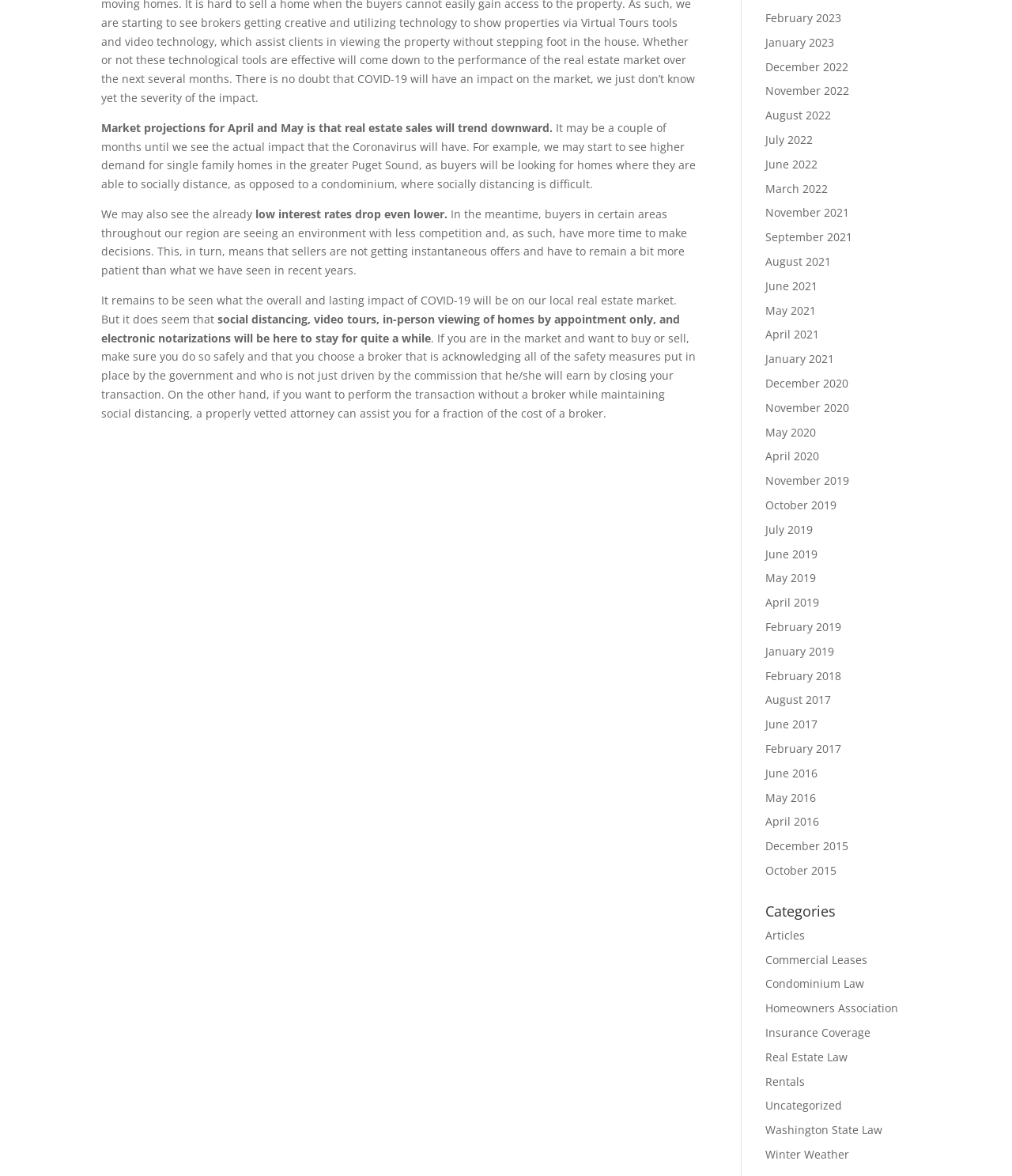Refer to the screenshot and answer the following question in detail:
What is the predicted trend for real estate sales in April and May?

According to the text, the market projections for April and May indicate that real estate sales will trend downward.